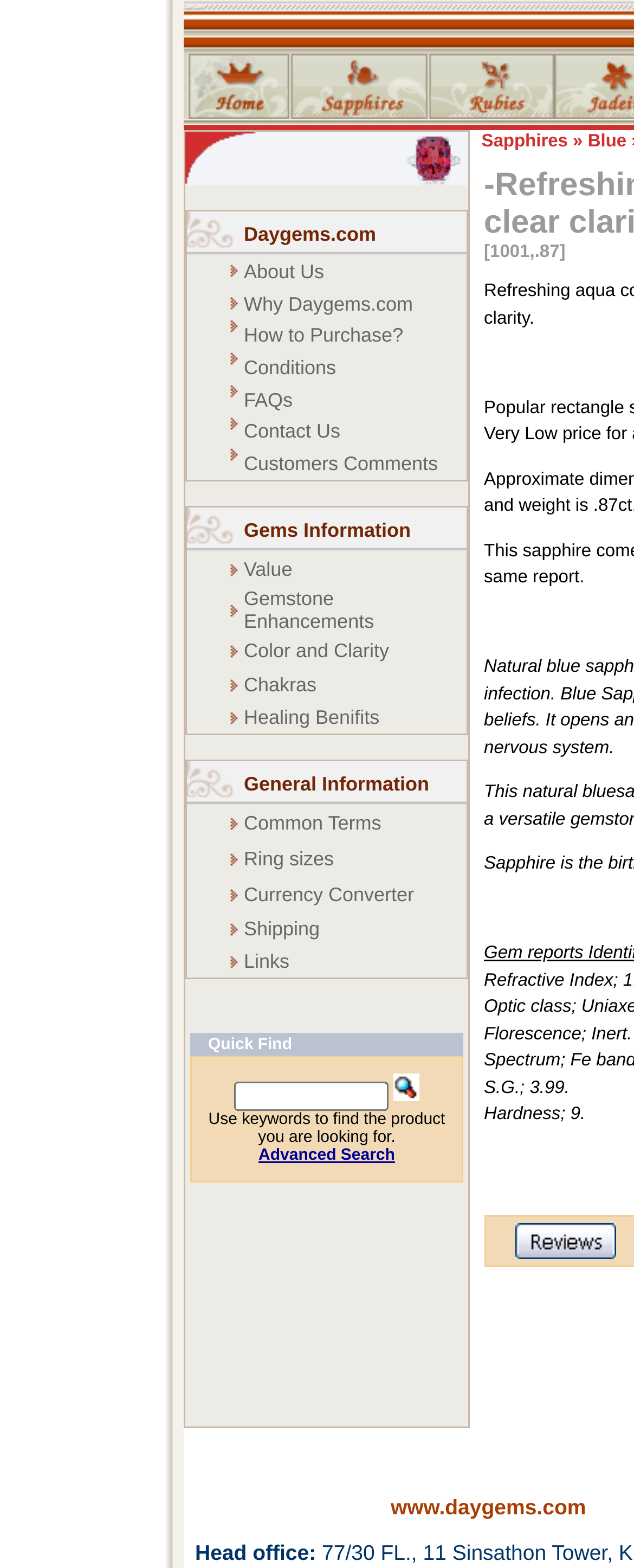What is the first link in the main category list?
Using the image provided, answer with just one word or phrase.

About Us